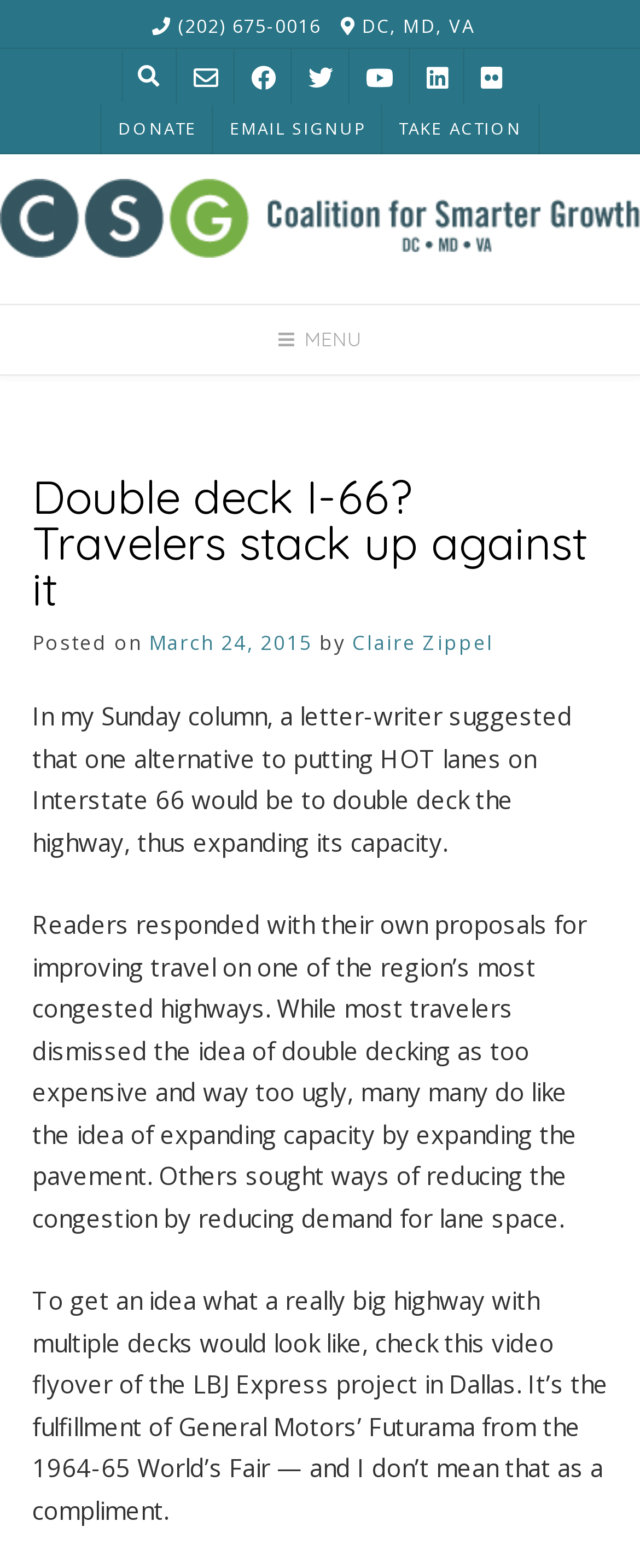How many social media links are there?
Using the screenshot, give a one-word or short phrase answer.

7